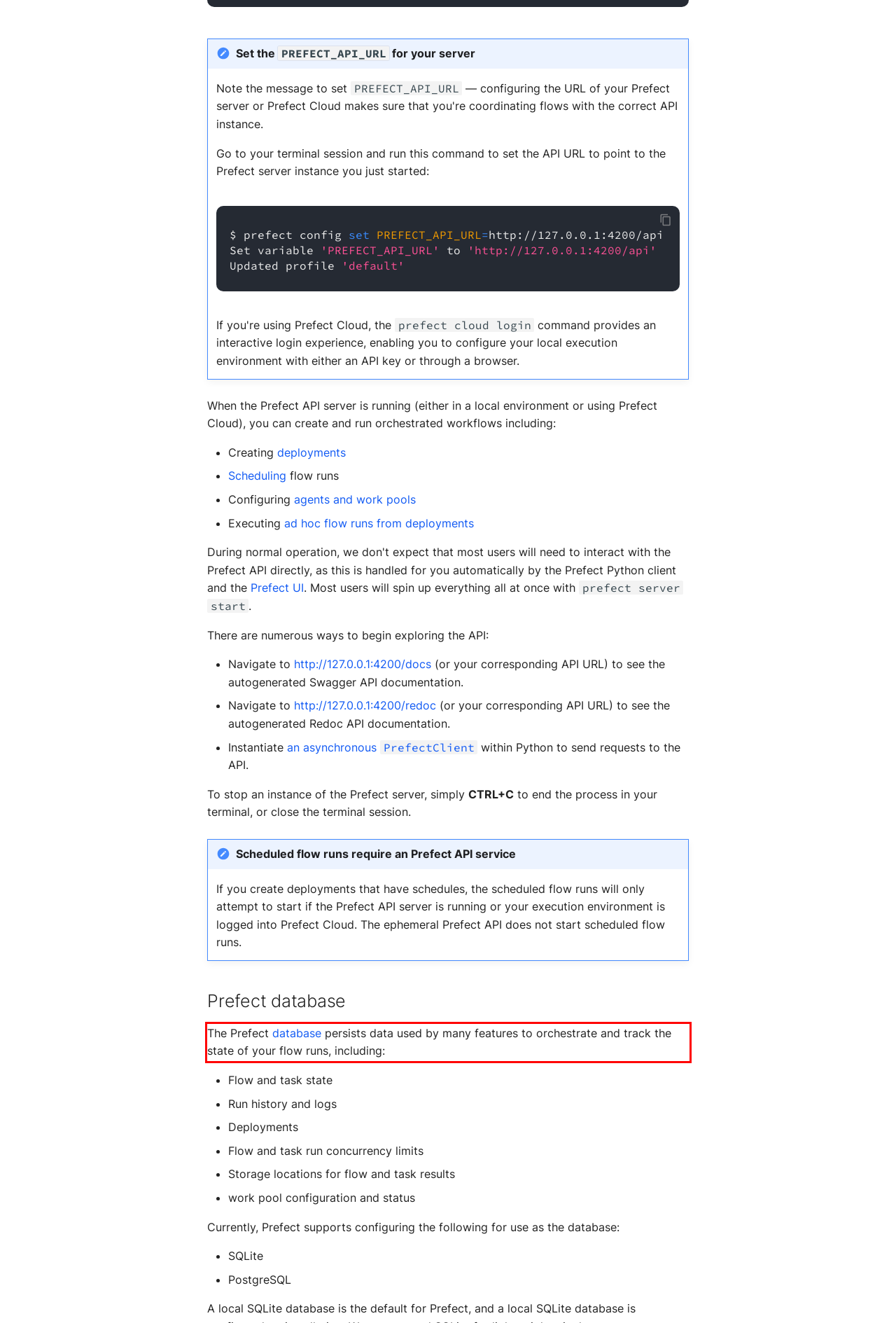From the provided screenshot, extract the text content that is enclosed within the red bounding box.

The Prefect database persists data used by many features to orchestrate and track the state of your flow runs, including: